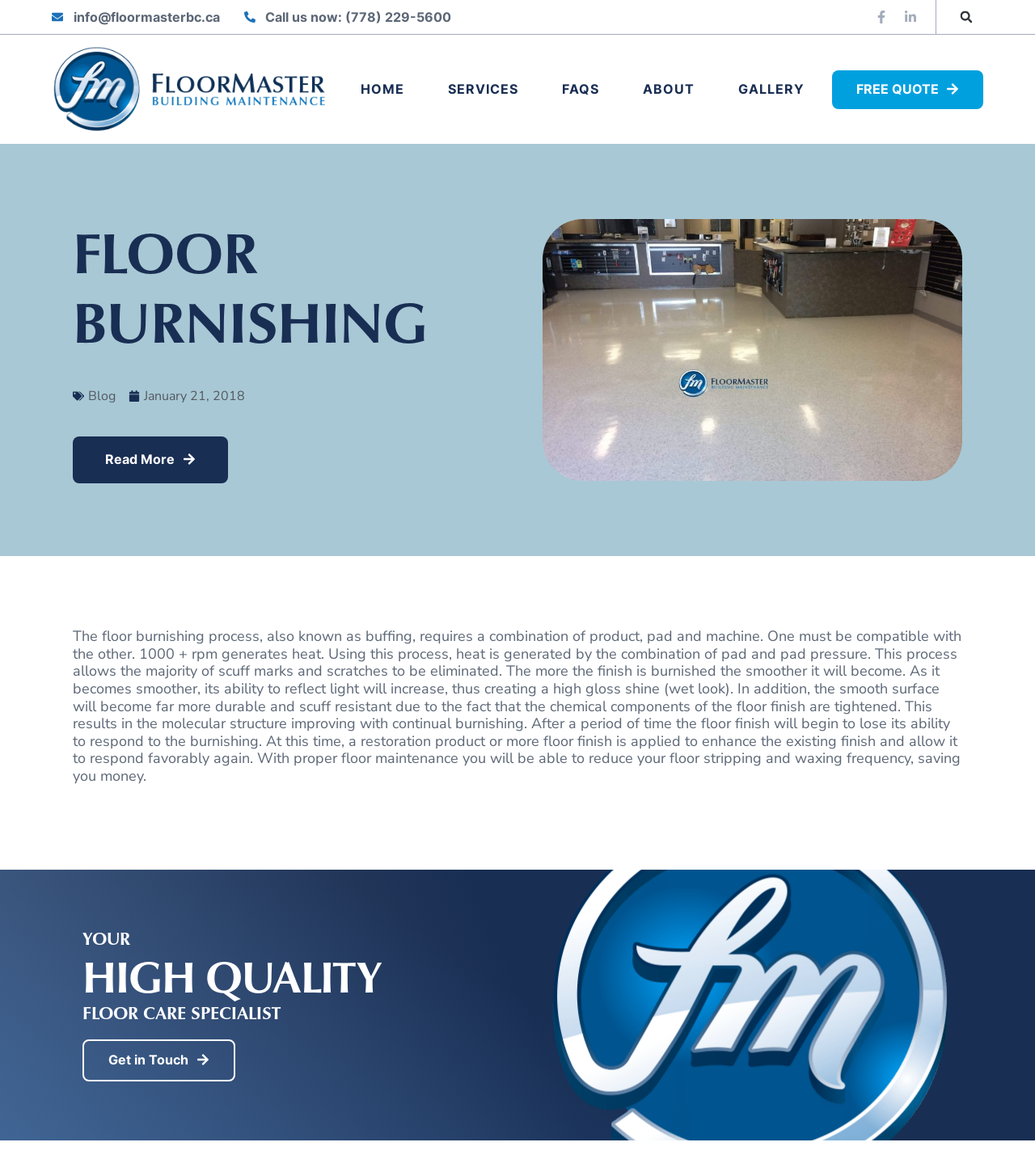Generate a comprehensive description of the webpage.

The webpage is about Floor Master, a company that specializes in floor burnishing and care. At the top left corner, there are two links for contacting the company: an email address and a phone number. Next to them, there are two social media links, Facebook and LinkedIn, each represented by an icon. On the top right corner, there is a search bar with a search button.

Below the top section, there is a navigation menu with links to different pages: HOME, SERVICES, FAQS, ABOUT, GALLERY, and FREE QUOTE. The main content of the page starts with a heading "FLOOR BURNISHING" followed by a link to the company's blog.

The main article discusses the floor burnishing process, also known as buffing, which requires a combination of product, pad, and machine. The text explains how the process works, its benefits, and how it can improve the floor's durability and shine. The article is accompanied by an image, likely showing a floor burnishing process or a result of the process.

At the bottom of the page, there are three headings: "YOUR", "HIGH QUALITY", and "FLOOR CARE SPECIALIST", which likely describe the company's mission or values. Finally, there is a call-to-action link "Get in Touch" that encourages visitors to contact the company.